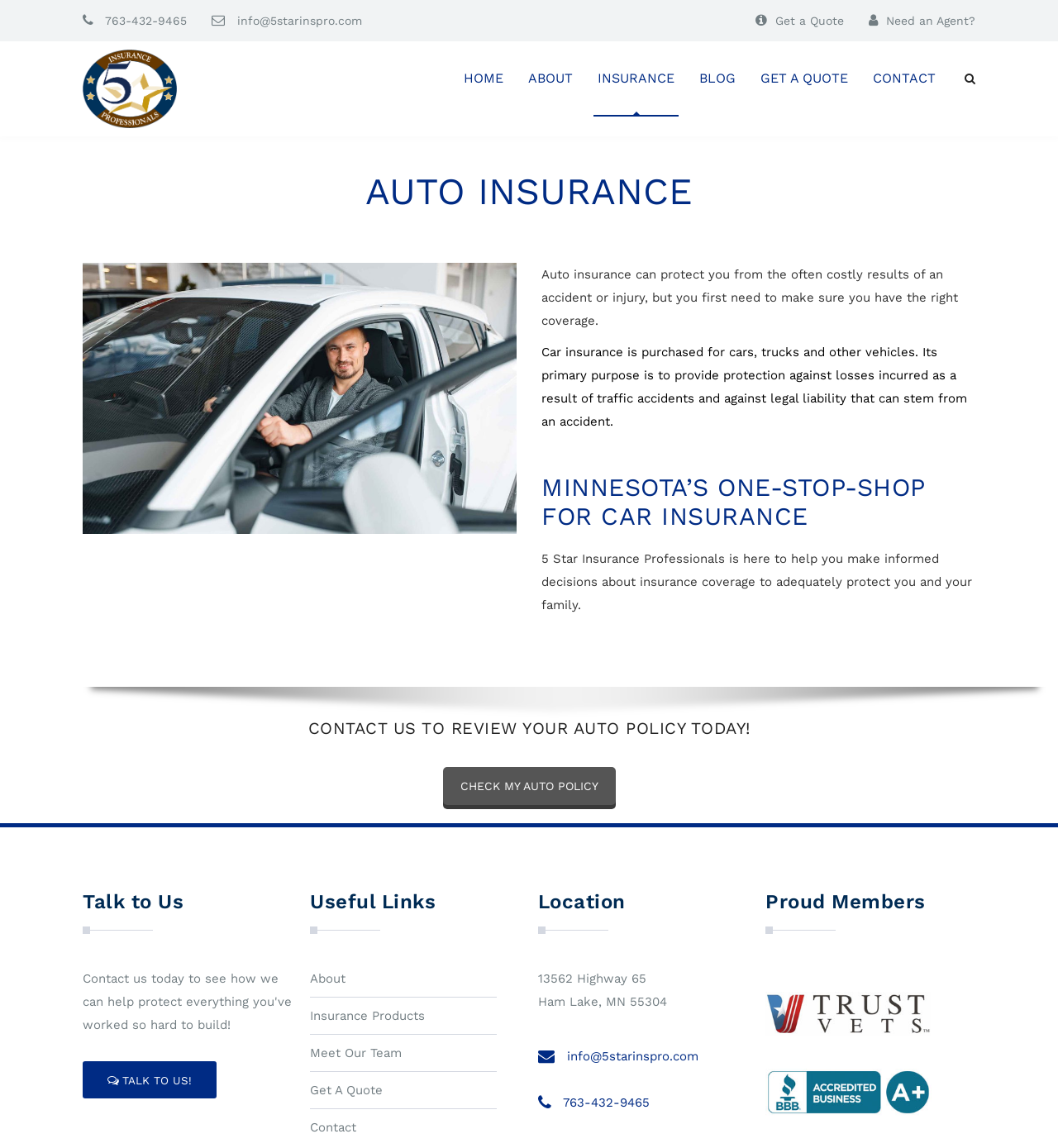Write a detailed summary of the webpage.

This webpage is about 5 Star Insurance Professionals, an auto insurance company. At the top, there is a navigation menu with links to "HOME", "ABOUT", "INSURANCE", "BLOG", "GET A QUOTE", and "CONTACT". Below the navigation menu, there is a large heading "AUTO INSURANCE" and an image. 

To the right of the image, there is a block of text explaining the importance of auto insurance and its primary purpose. Below this text, there is a heading "MINNESOTA’S ONE-STOP-SHOP FOR CAR INSURANCE" and another block of text describing the company's role in helping customers make informed decisions about insurance coverage.

Further down, there is a heading "CONTACT US TO REVIEW YOUR AUTO POLICY TODAY!" and a link to "CHECK MY AUTO POLICY". On the left side of the page, there are three columns of complementary information. The first column has a heading "Talk to Us" and a link to "TALK TO US!". The second column has a heading "Useful Links" and links to "About", "Insurance Products", "Meet Our Team", "Get A Quote", and "Contact". The third column has a heading "Location" and displays the company's address. 

Below the location information, there is a section with the company's email address and phone number. At the bottom of the page, there are two more sections. One section displays the company's membership in "Proud Members" and the other section displays the company's affiliation with "trusted vets" and "better business bureau" with their respective logos.